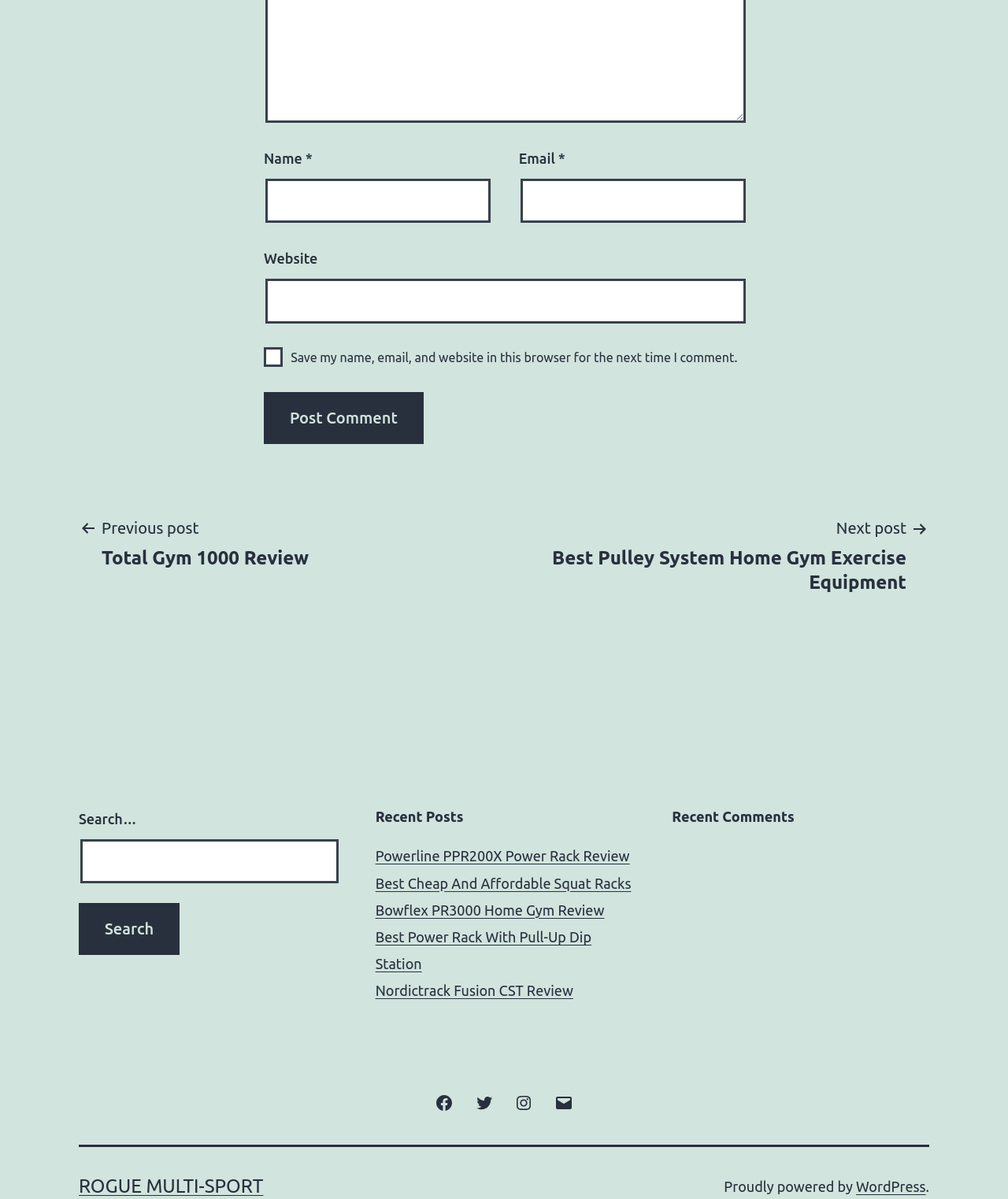Specify the bounding box coordinates of the region I need to click to perform the following instruction: "Enter your name". The coordinates must be four float numbers in the range of 0 to 1, i.e., [left, top, right, bottom].

[0.263, 0.149, 0.487, 0.186]